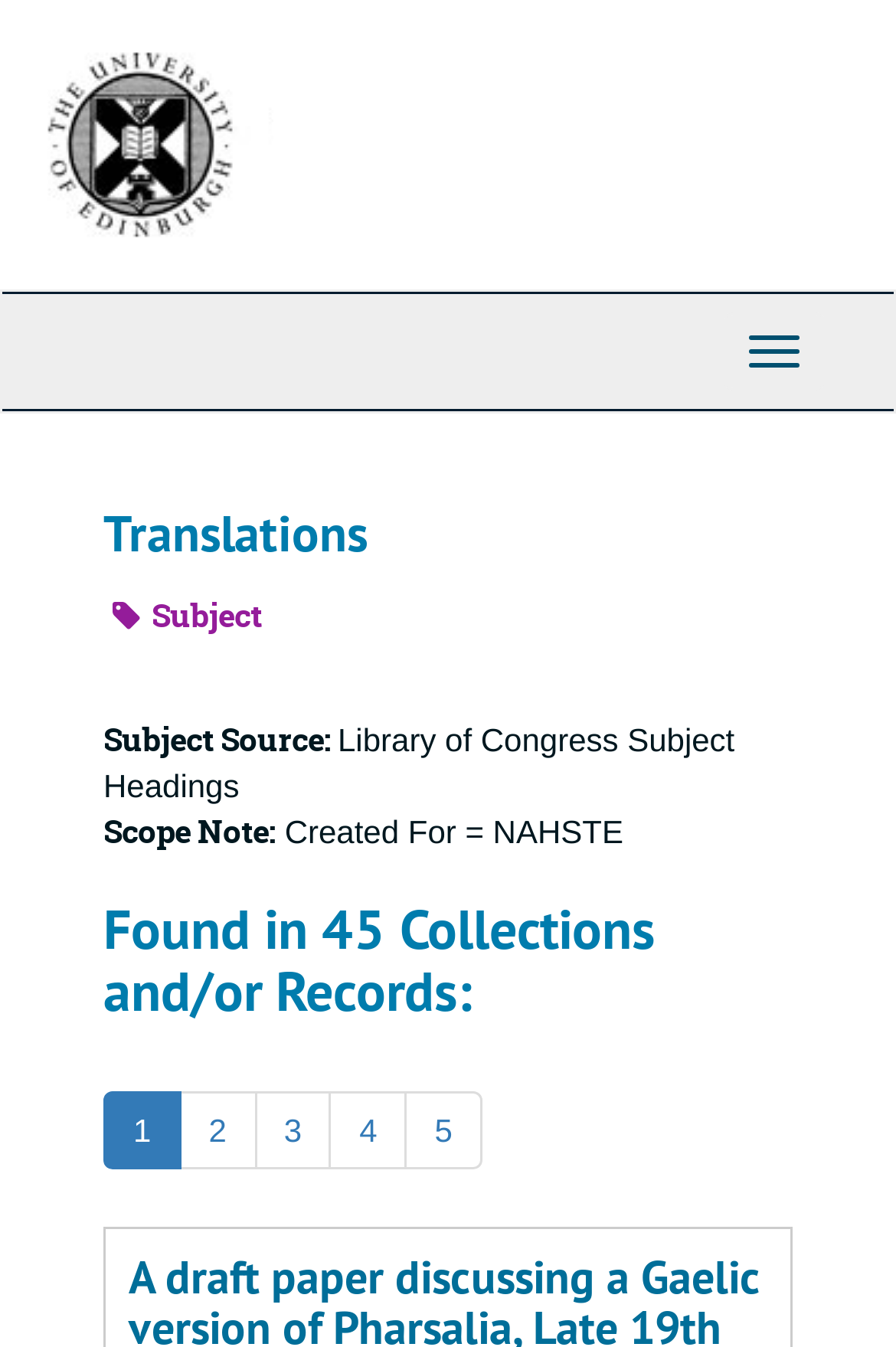Refer to the image and provide a thorough answer to this question:
How many collections and/or records are found?

The number of collections and/or records found can be found in the heading 'Found in 45 Collections and/or Records:' which is located in the lower middle section of the webpage.